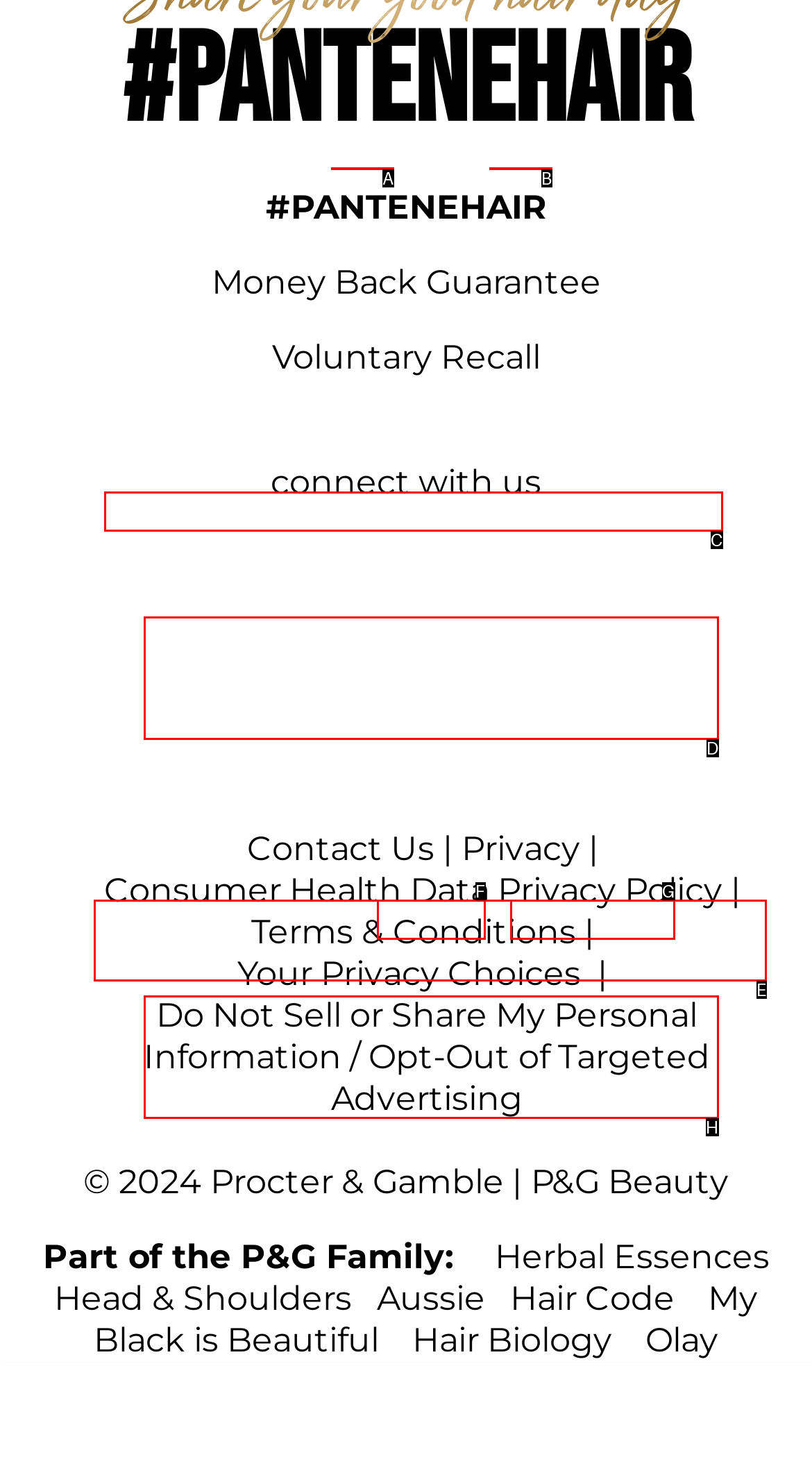Which lettered option should be clicked to perform the following task: Opt-out of Targeted Advertising
Respond with the letter of the appropriate option.

H